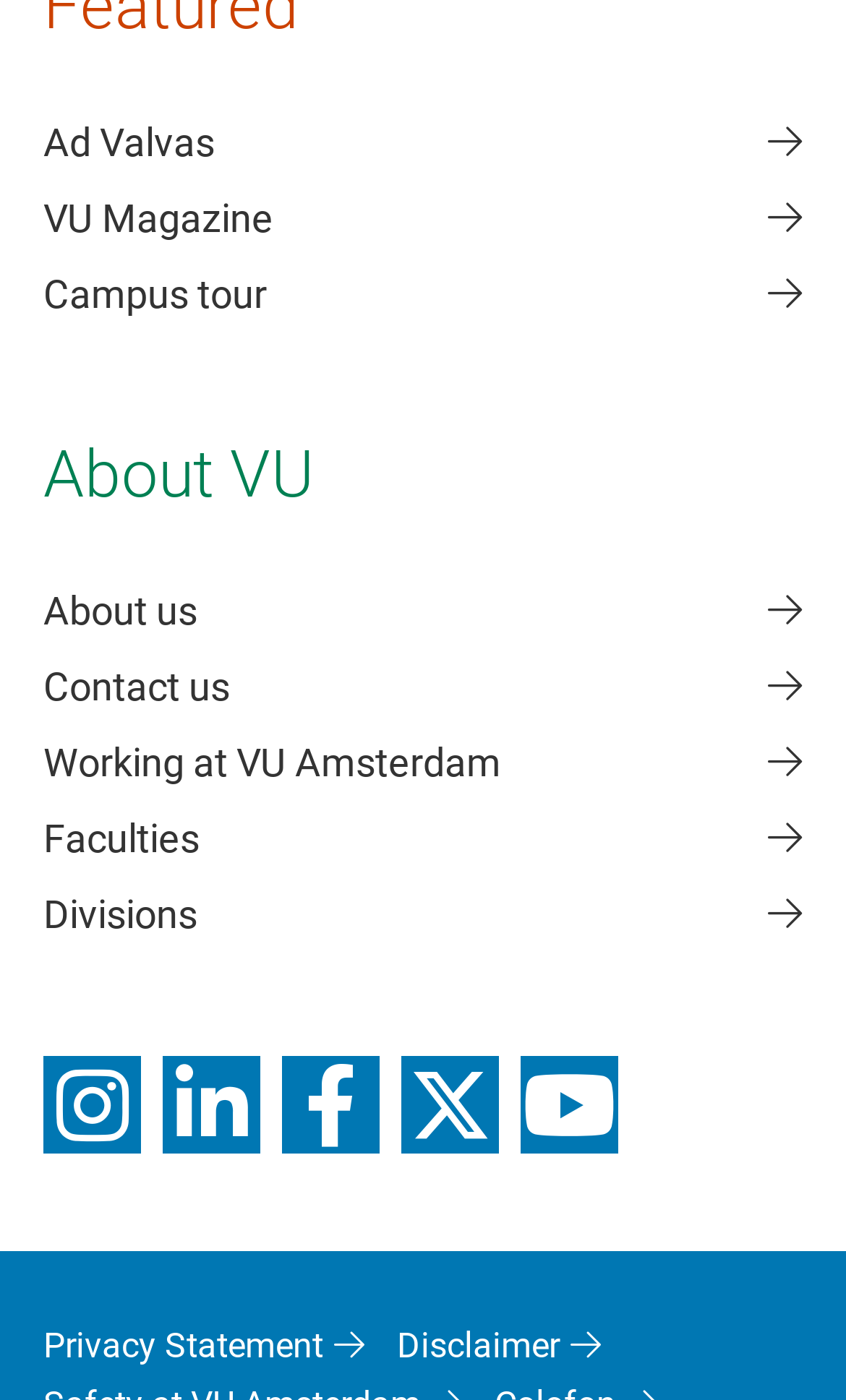Please locate the UI element described by "Campus tour" and provide its bounding box coordinates.

[0.051, 0.187, 0.949, 0.234]